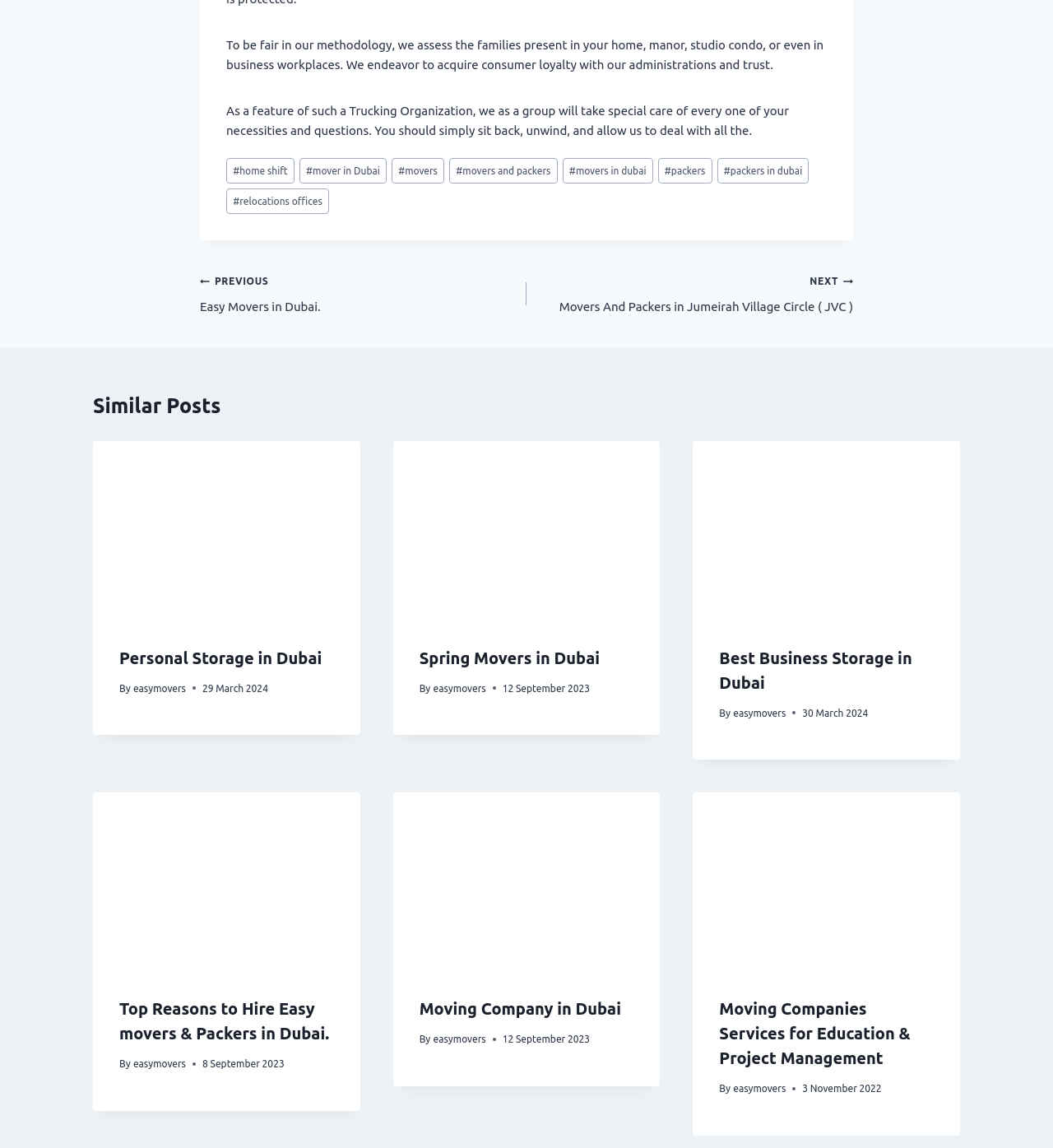Find the bounding box coordinates of the area that needs to be clicked in order to achieve the following instruction: "Click on the 'Moving Company in Dubai' link". The coordinates should be specified as four float numbers between 0 and 1, i.e., [left, top, right, bottom].

[0.373, 0.69, 0.627, 0.845]